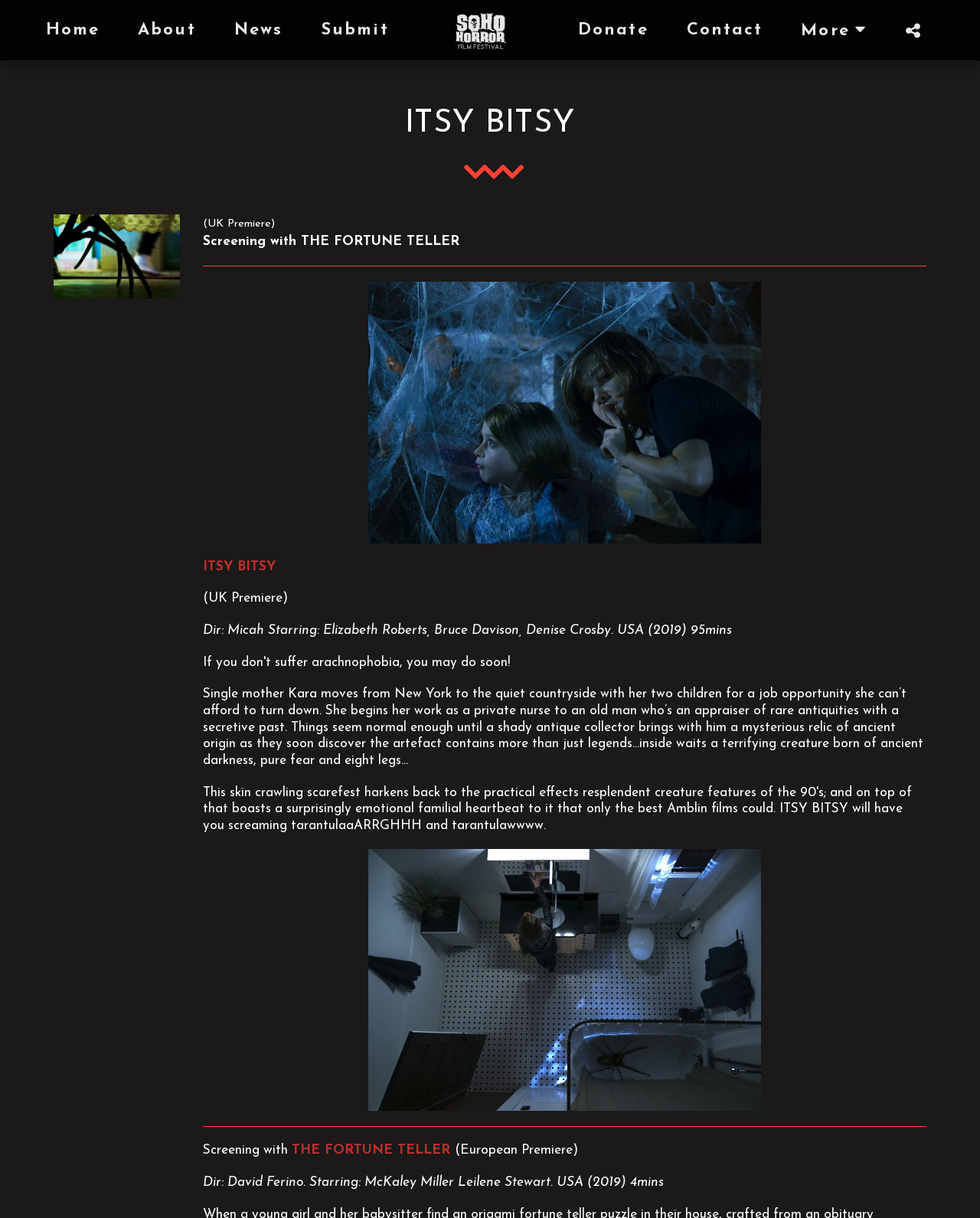Determine the bounding box coordinates of the region I should click to achieve the following instruction: "Click on the Home link". Ensure the bounding box coordinates are four float numbers between 0 and 1, i.e., [left, top, right, bottom].

[0.035, 0.011, 0.113, 0.039]